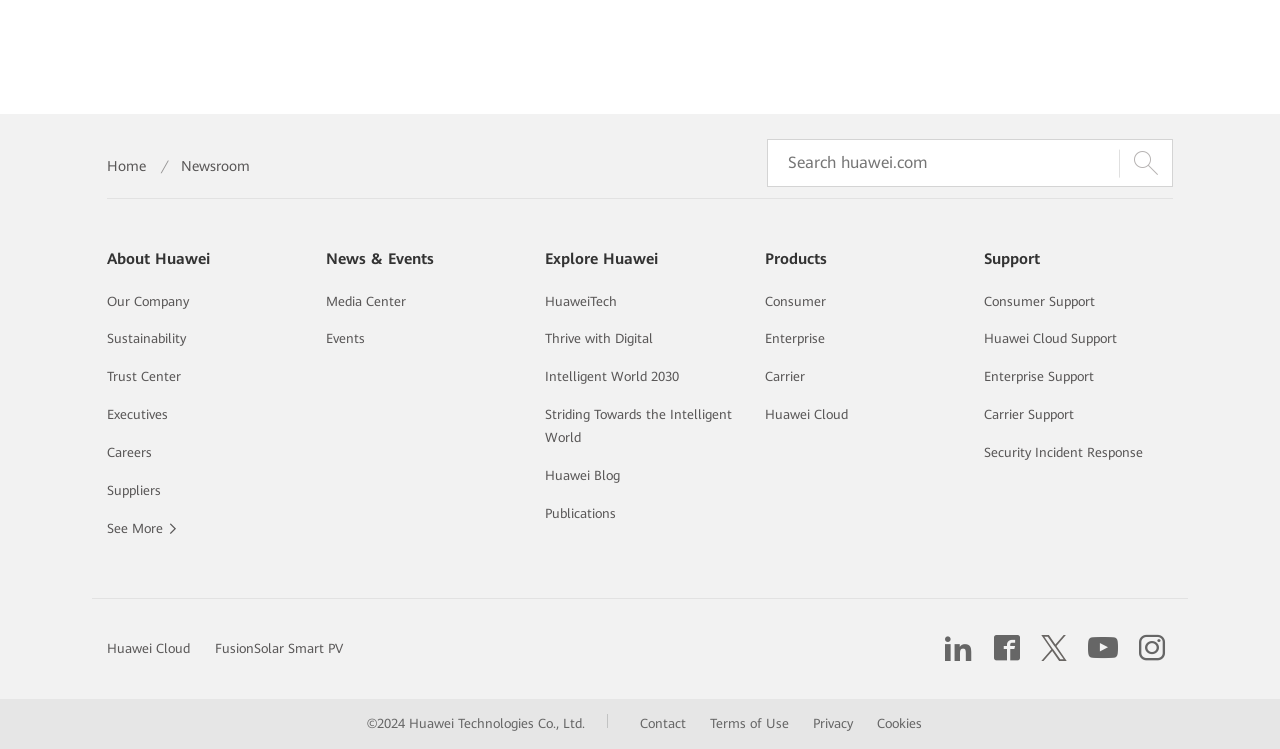What is the last link in the 'About Huawei' section?
Can you give a detailed and elaborate answer to the question?

I navigated to the 'About Huawei' section in the footer and found the links listed in order. The last link in this section is 'Suppliers'.